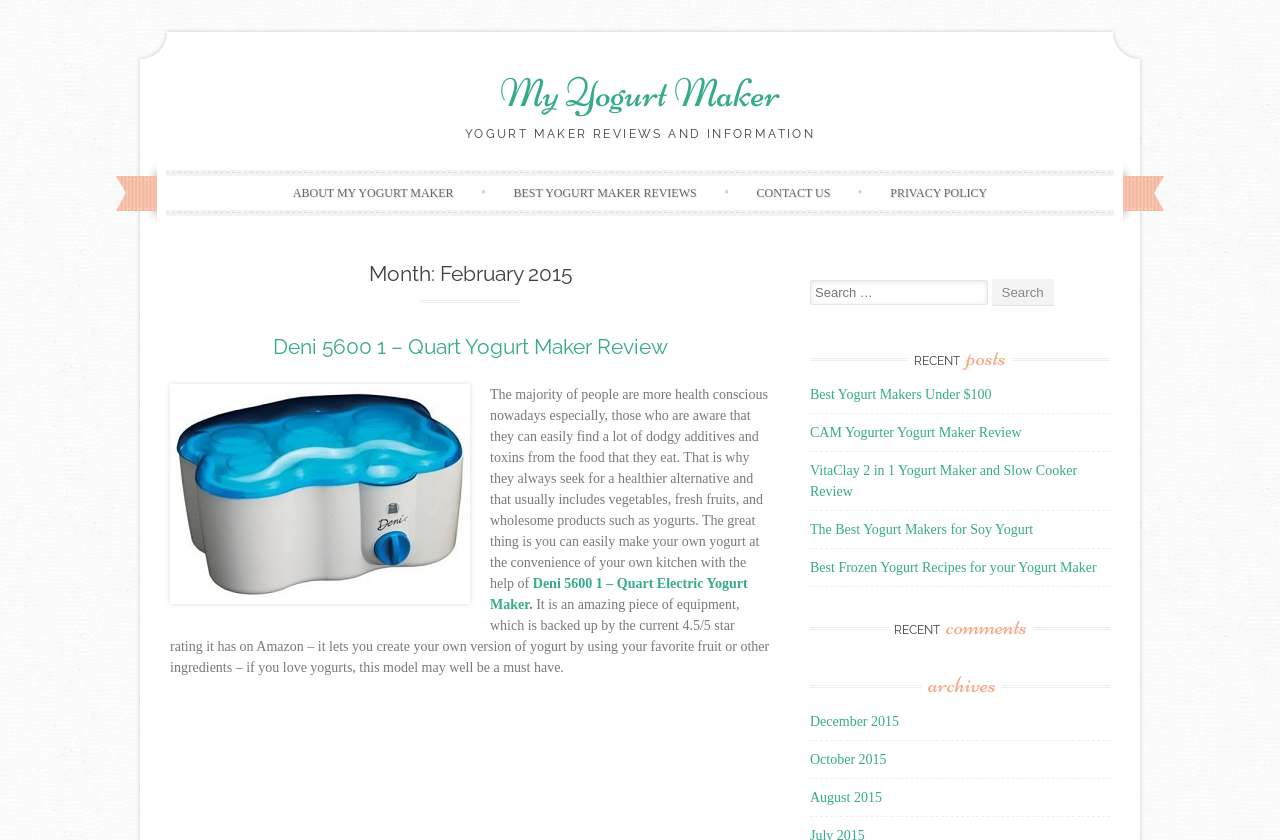Kindly determine the bounding box coordinates for the area that needs to be clicked to execute this instruction: "View 'December 2015' archives".

[0.633, 0.85, 0.702, 0.867]